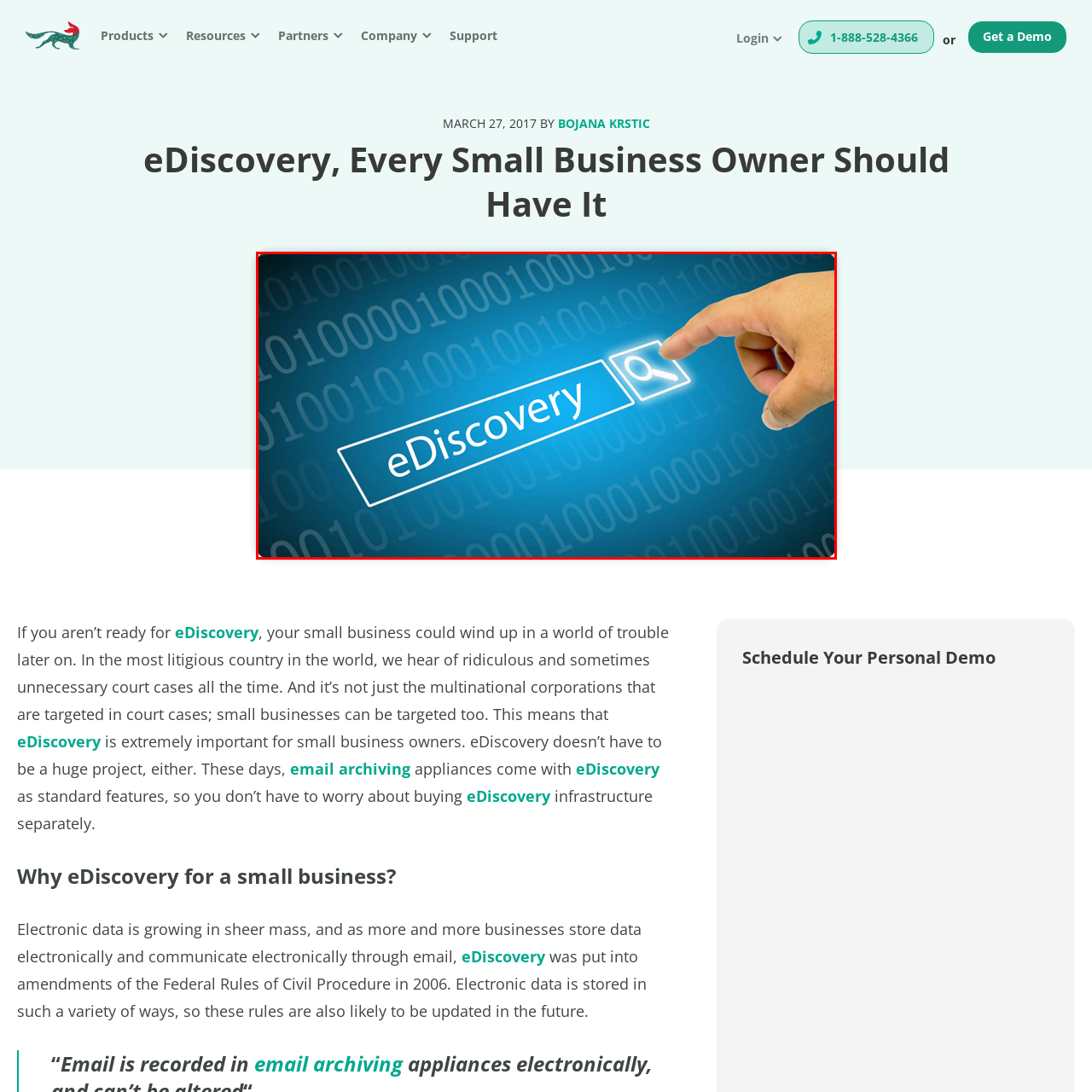Offer a complete and descriptive caption for the image marked by the red box.

The image depicts a hand poised to click on a button labeled "eDiscovery," which is visually represented in a sleek, modern design. The background features a series of binary code digits (1s and 0s), emphasizing the digital nature of eDiscovery—a process that involves the identification, collection, and analysis of electronic data, crucial for legal and business scenarios. This visual encapsulates the importance of eDiscovery in today's information-heavy landscape, where small businesses must navigate legal challenges through proper data management and archiving. The search icon next to the text suggests a focus on finding relevant information within vast digital archives, highlighting the utility and significance of eDiscovery solutions.